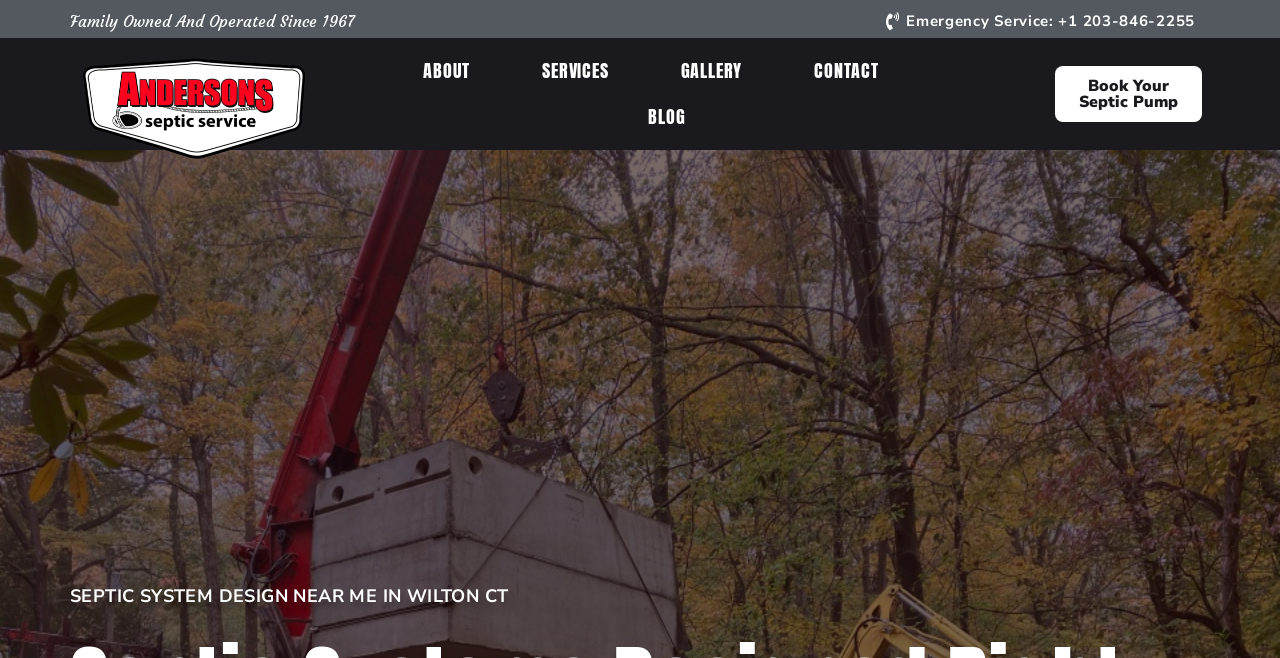Extract the bounding box for the UI element that matches this description: "Gallery".

[0.516, 0.076, 0.595, 0.146]